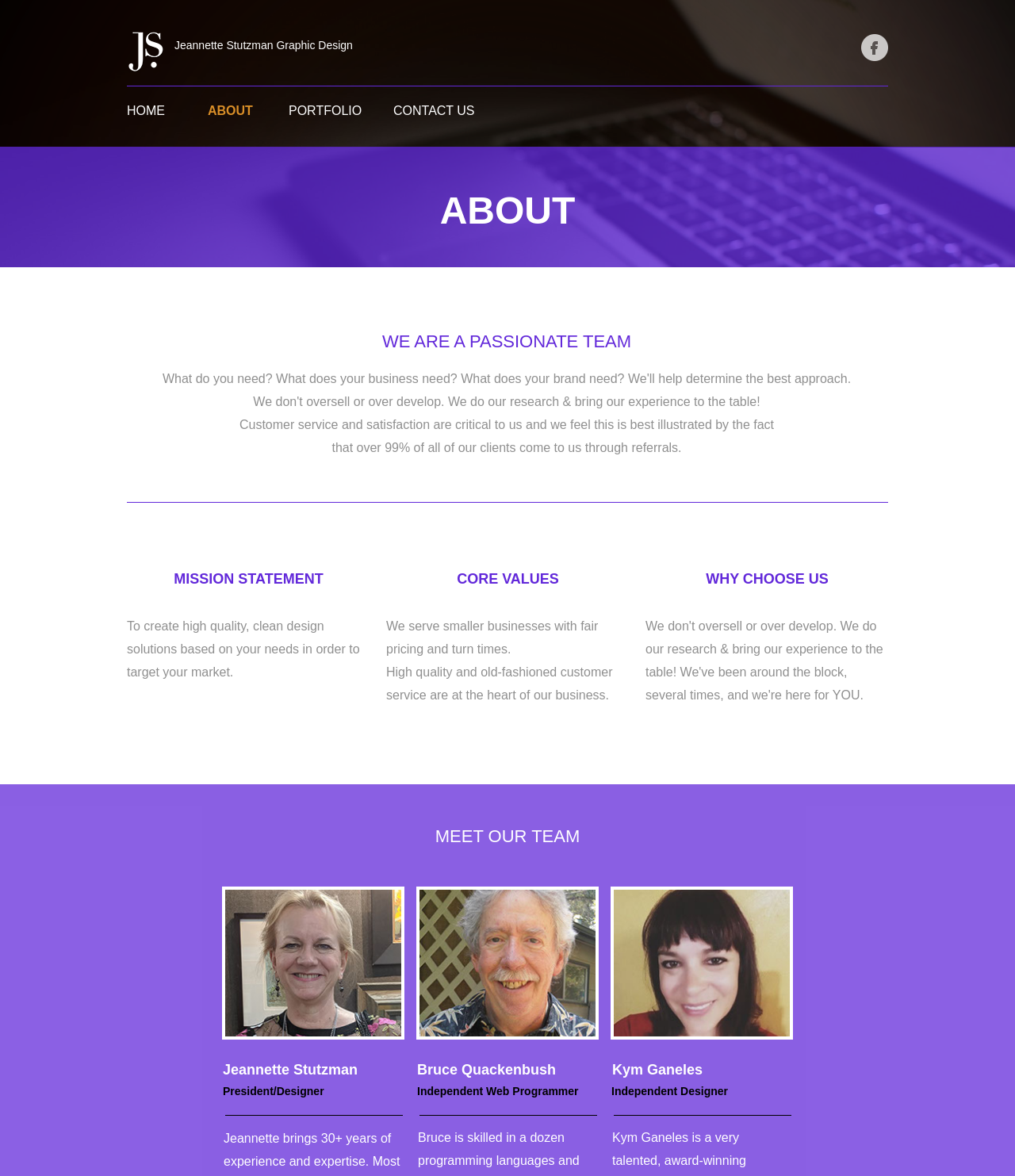What is the location of the company?
Provide a detailed answer to the question, using the image to inform your response.

The company is located in Evergreen, CO, which is west of Denver, as indicated by the meta description.